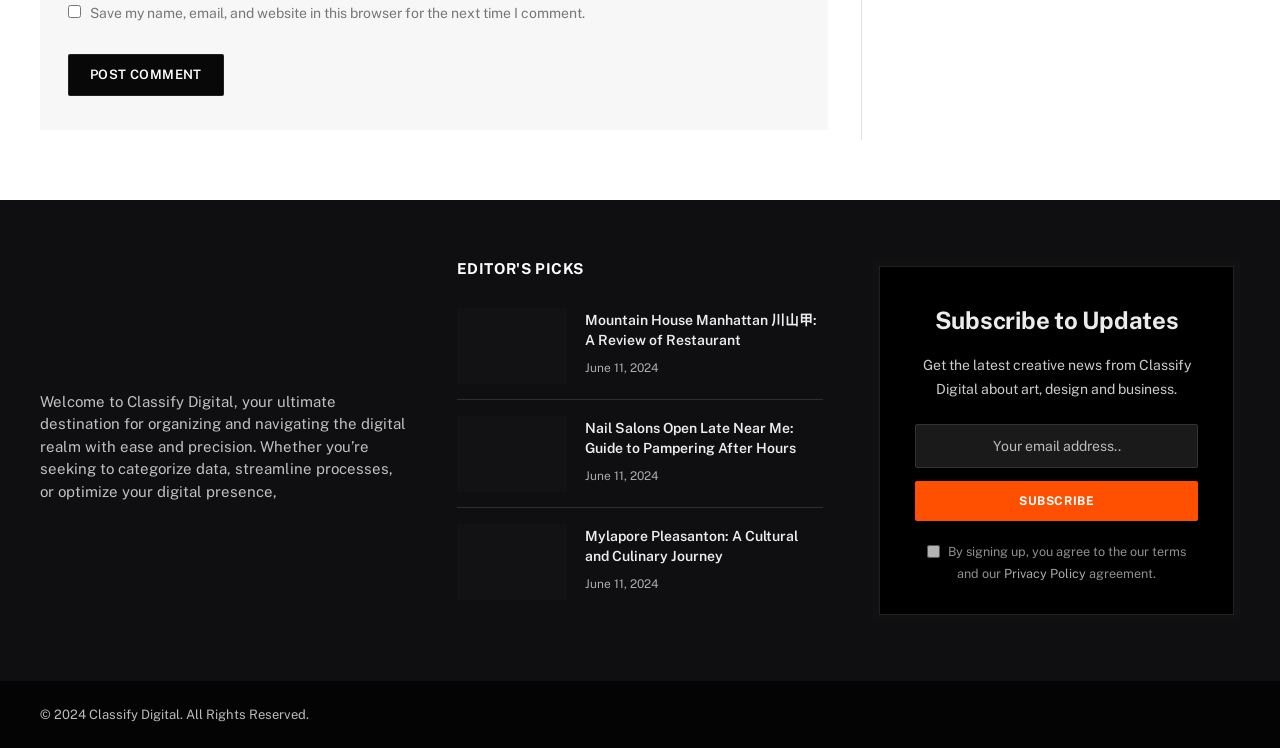Identify the bounding box coordinates for the element that needs to be clicked to fulfill this instruction: "Click the link to read about Nail Salons Open Late Near Me". Provide the coordinates in the format of four float numbers between 0 and 1: [left, top, right, bottom].

[0.357, 0.556, 0.443, 0.658]